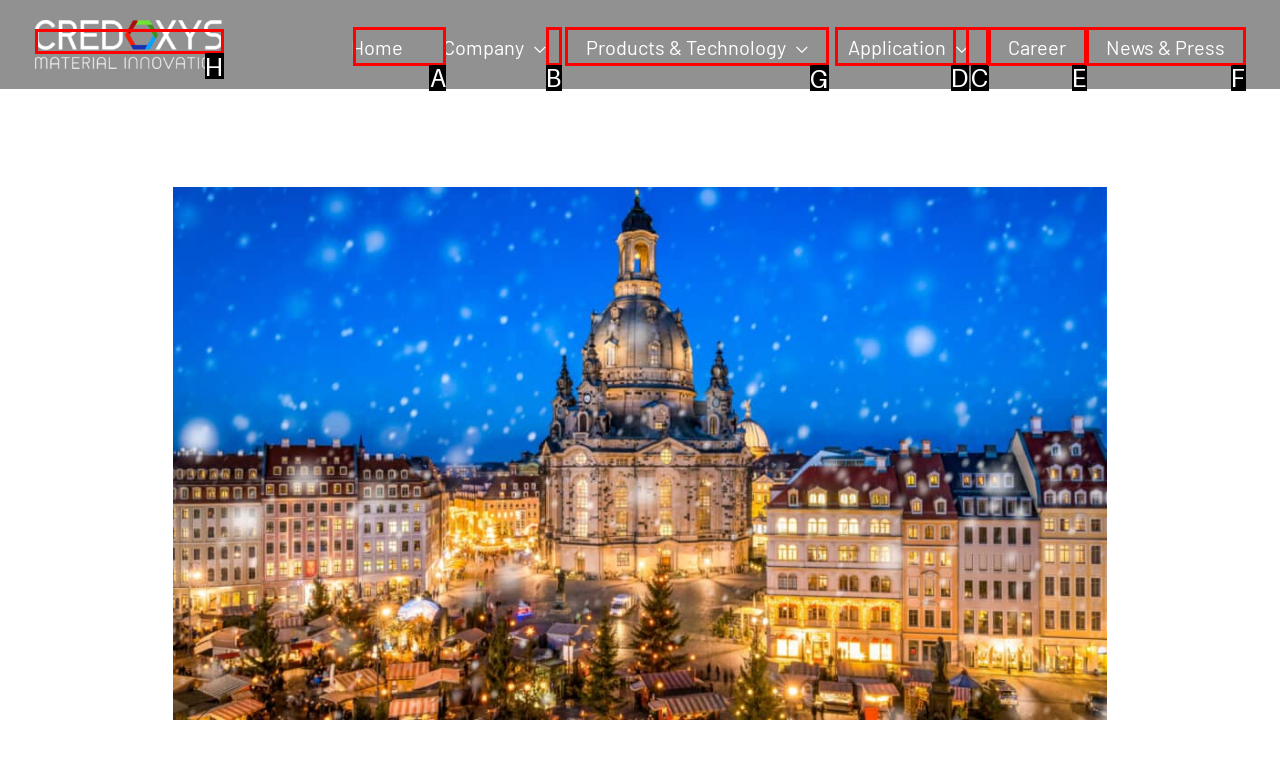Show which HTML element I need to click to perform this task: view products and technology Answer with the letter of the correct choice.

G